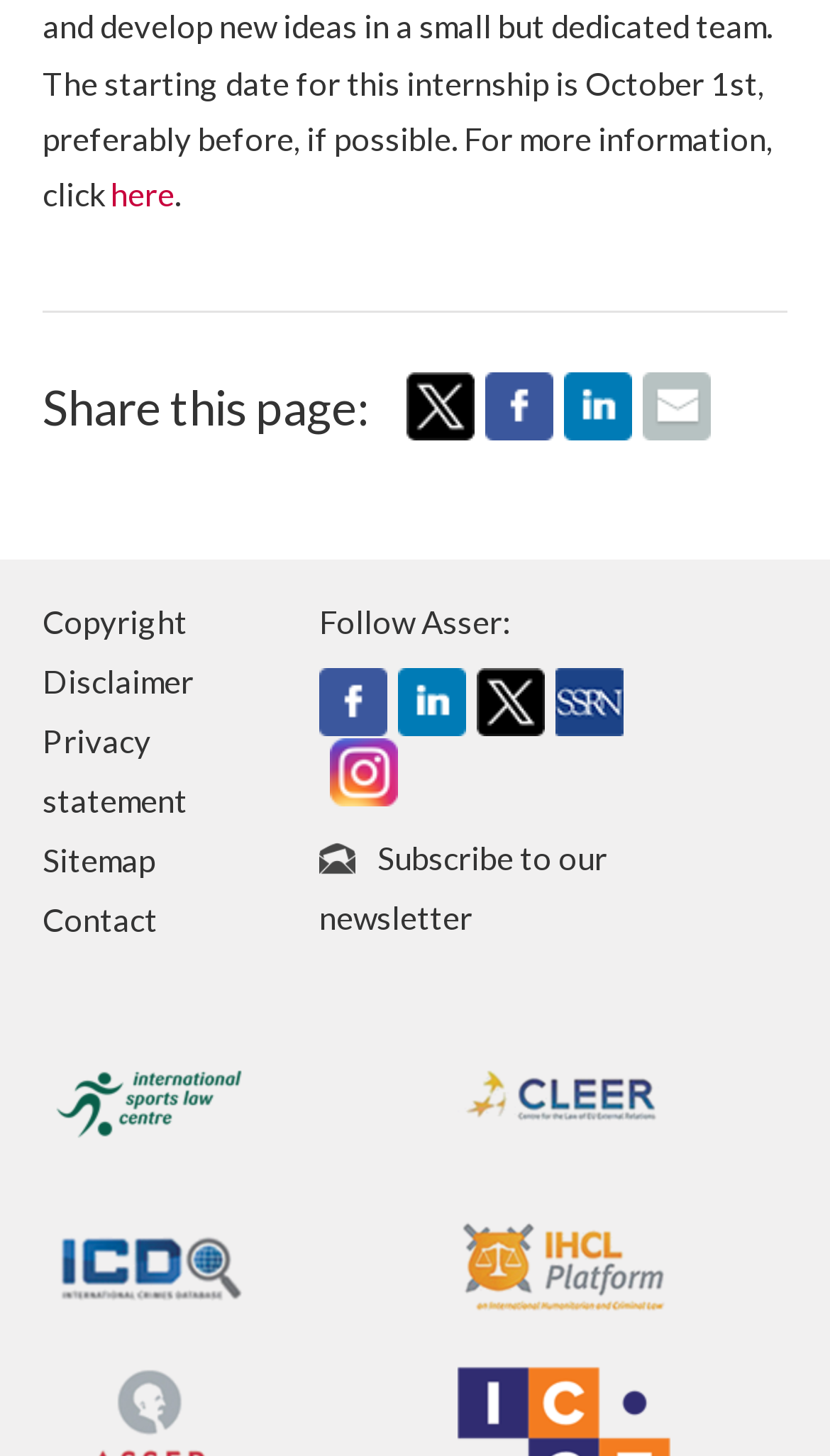How many links are there in the footer?
Answer the question with as much detail as possible.

I counted the number of links in the footer section, which includes 'Share this page:', 'Tweet', 'Facebook', 'LinkedIn', 'Email', 'Copyright', 'Disclaimer', 'Privacy statement', 'Sitemap', 'Contact', 'Sportslaw', 'Cleer', 'International Crimes Database', 'IHCL Platform', 'Asser Press', and 'ICCT', making a total of 13 links.